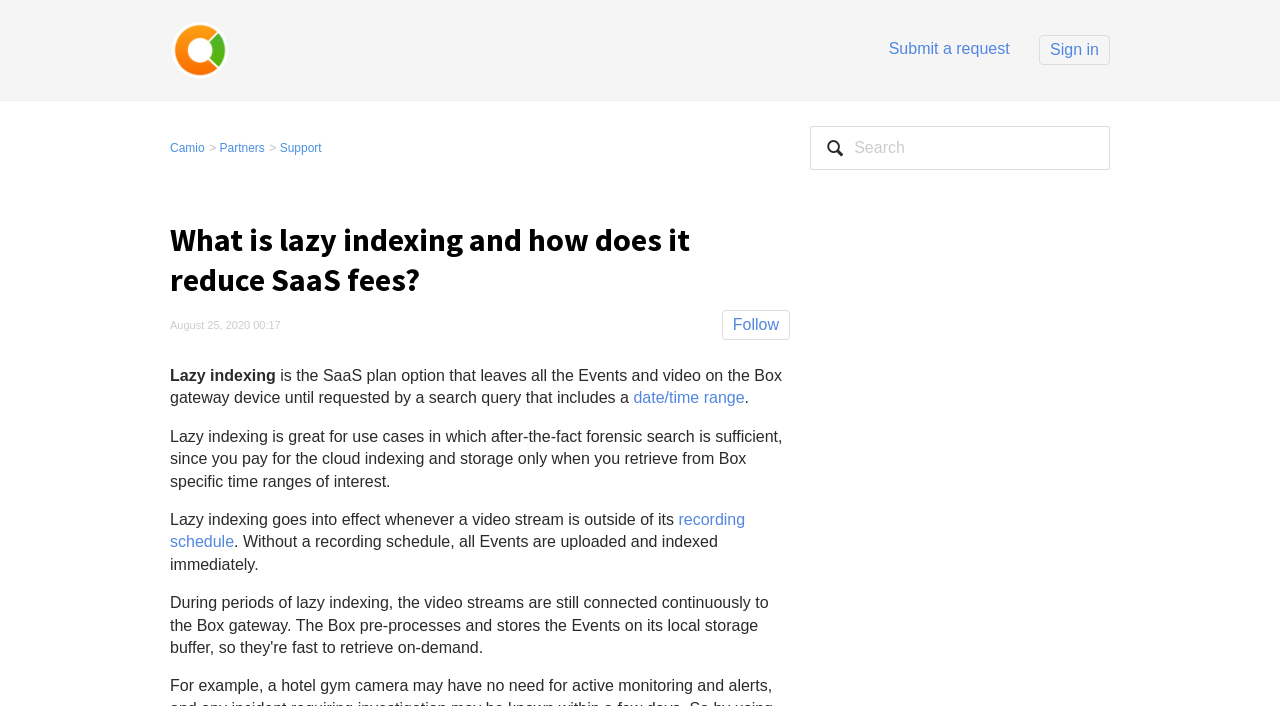What is the function of the 'Follow' button?
Using the image, respond with a single word or phrase.

Unknown